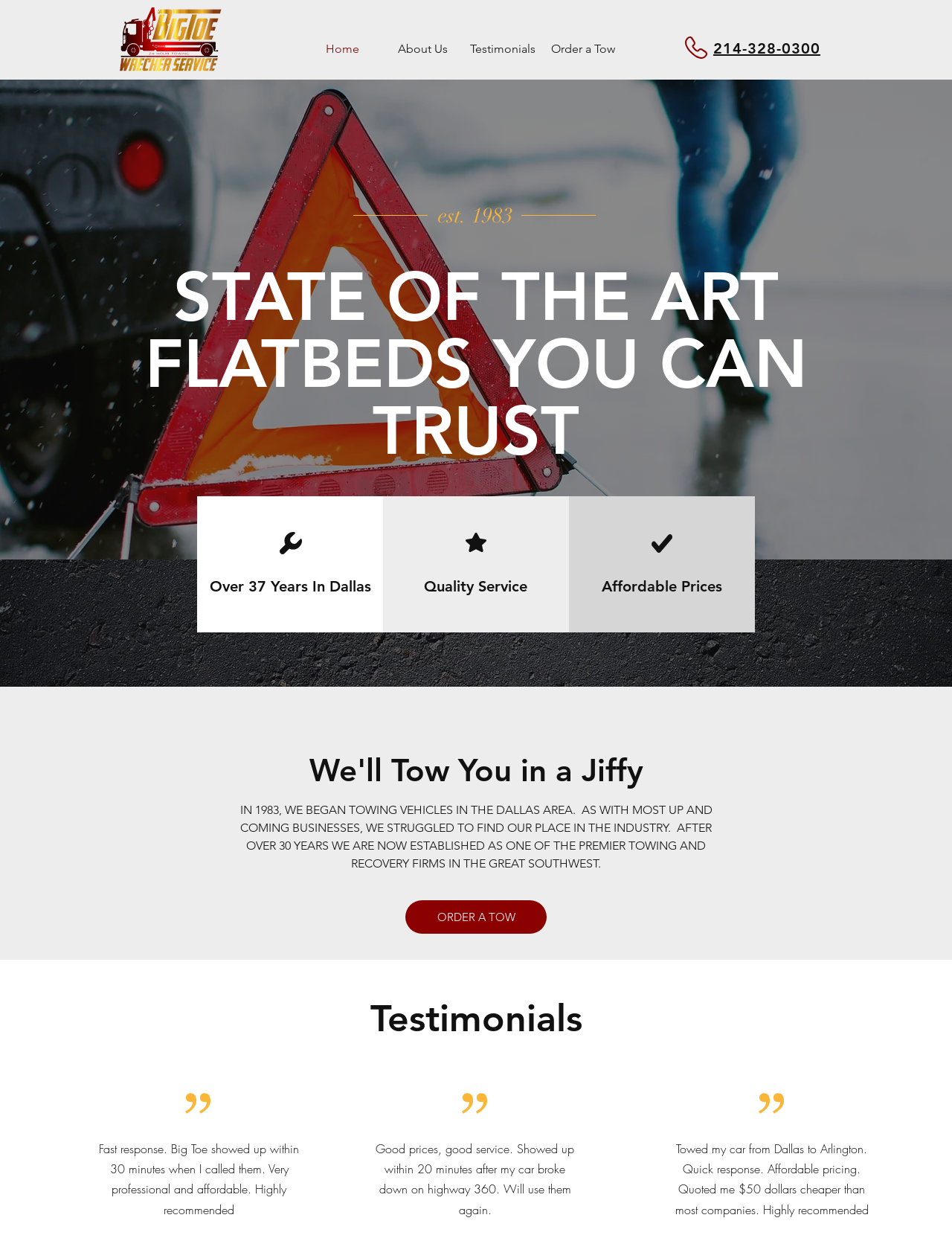What is the response time of the tow truck service?
Look at the image and provide a detailed response to the question.

I found the answer by looking at the StaticText element with the text 'Fast response. Big Toe showed up within 30 minutes when I called them.' which is located in the testimonials section of the webpage, indicating that the response time of the tow truck service is within 30 minutes.